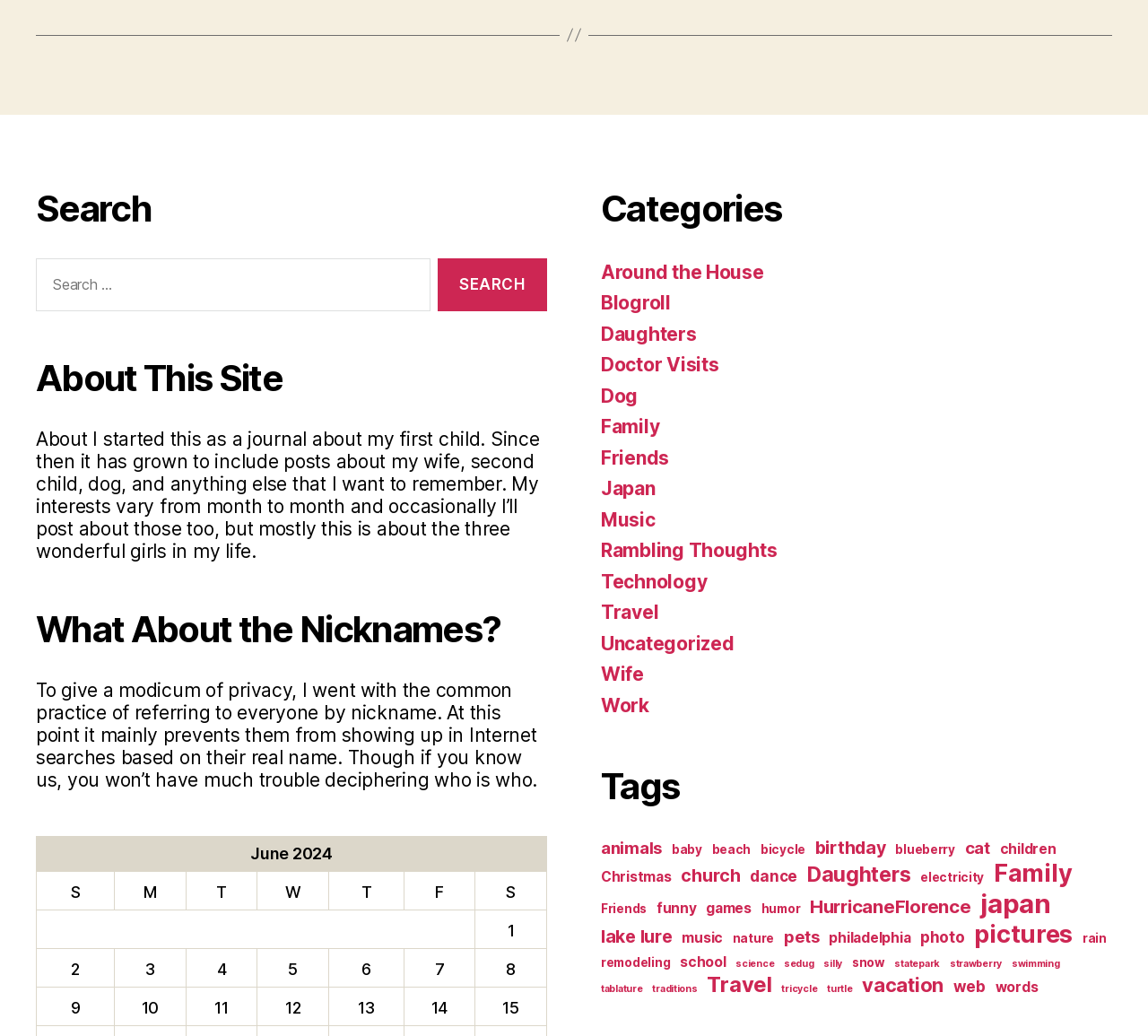Look at the image and give a detailed response to the following question: How many items are tagged with 'Japan' on this website?

By looking at the link under the 'Tags' section, I found that the tag 'japan' has 28 items associated with it, indicating that the author has written about Japan-related topics 28 times.